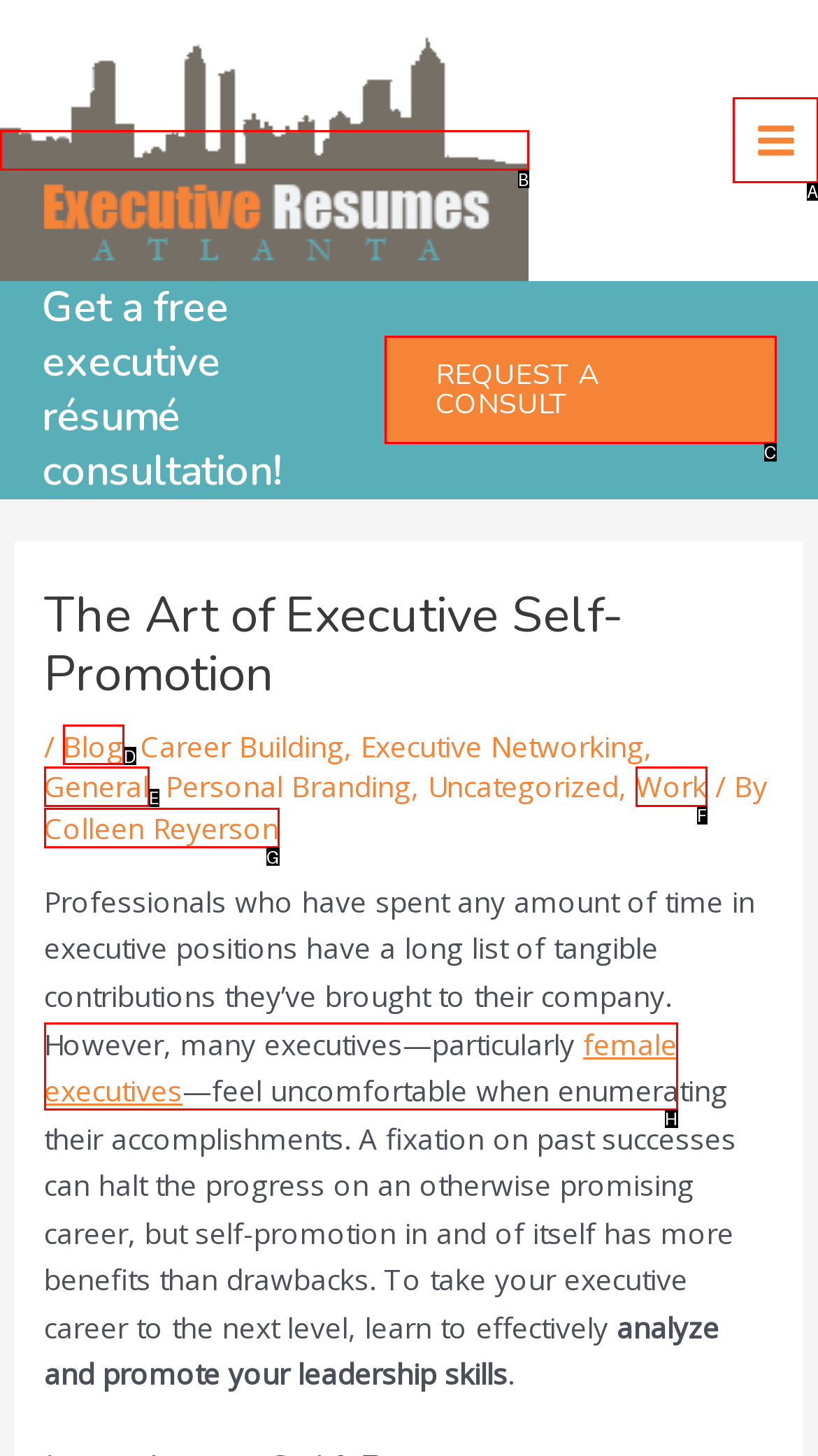Tell me the letter of the HTML element that best matches the description: Racial Tension from the provided options.

None